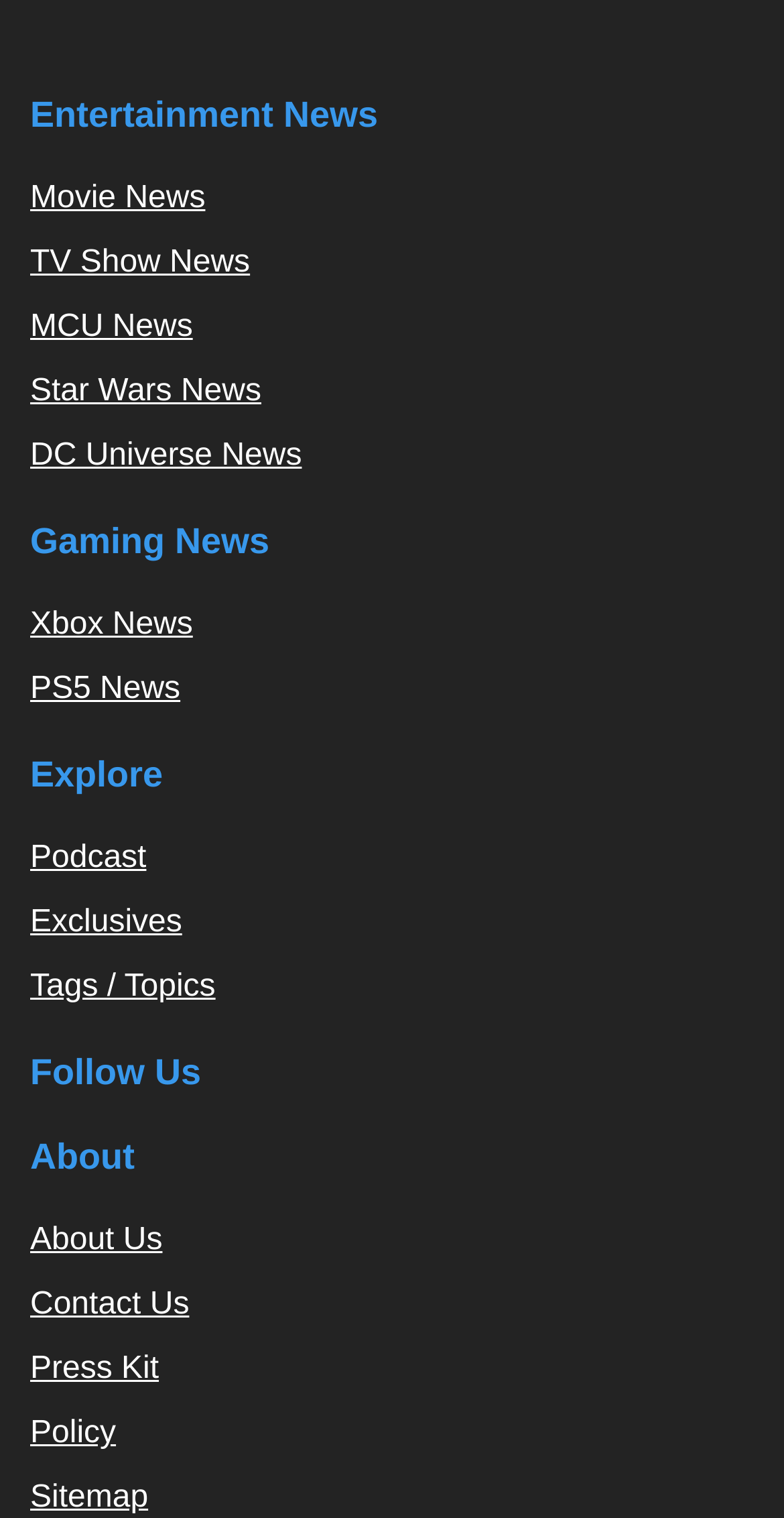Please analyze the image and give a detailed answer to the question:
What is the last link in the 'Follow Us' section?

I looked at the 'Follow Us' section and found the links 'Twitter', 'Facebook', and 'Instagram'. Since 'Instagram' is the last one, it is the answer.